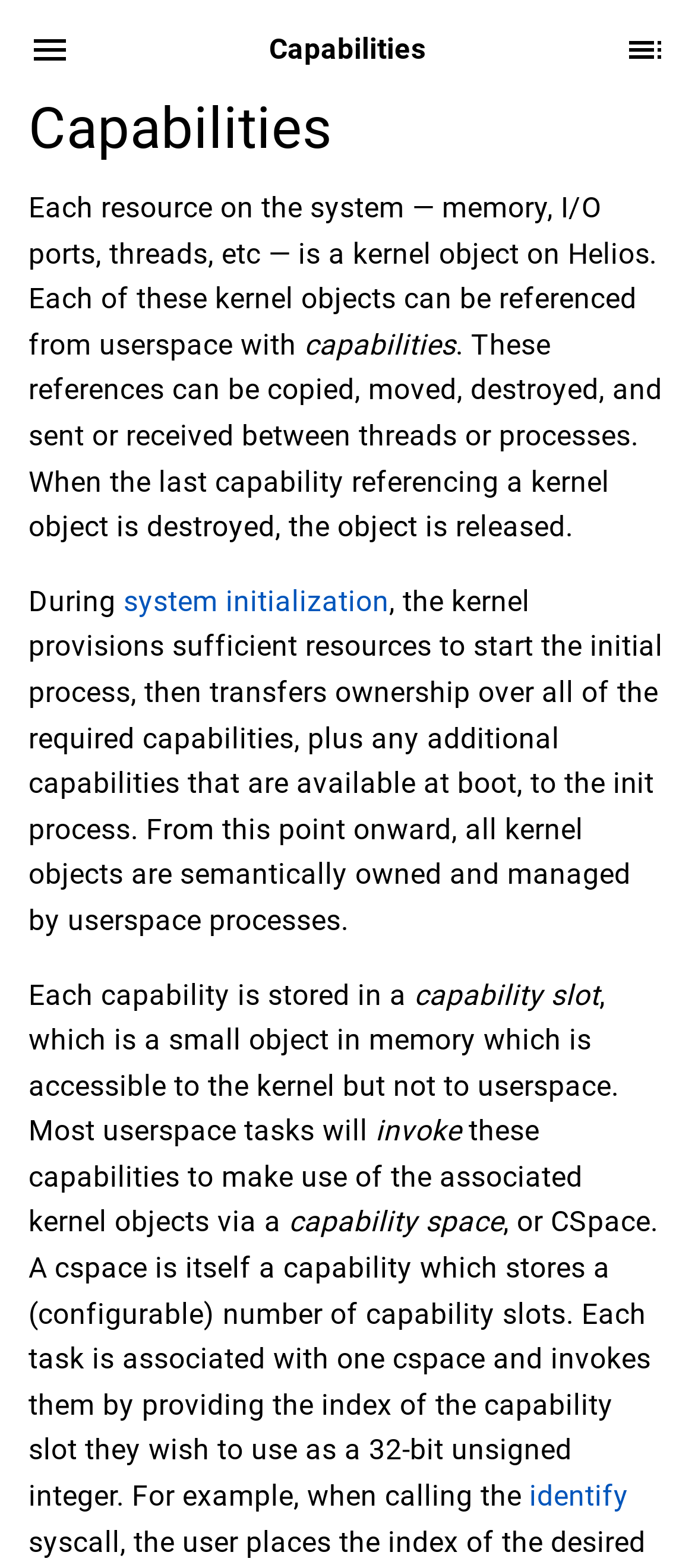Write a detailed summary of the webpage, including text, images, and layout.

The webpage is about the capabilities of a system, specifically on Helios. At the top, there is a header section with a menu icon on the left, a title "Capabilities" in the middle, and a table of contents icon on the right. Below the header, there is a main section with a heading "Capabilities #" followed by a brief description of what capabilities are on Helios.

The description explains that each resource on the system, such as memory, I/O ports, and threads, is a kernel object that can be referenced from userspace. It also mentions that these kernel objects can be copied, moved, destroyed, and sent or received between threads or processes.

Further down, there is a section that discusses system initialization, where the kernel provisions resources to start the initial process and transfers ownership of capabilities to the init process. The text then explains how each capability is stored in a capability slot, which is a small object in memory accessible to the kernel but not to userspace.

The page also mentions that userspace tasks will invoke these capabilities to make use of the associated kernel objects via a capability space, or CSpace. A CSpace is itself a capability that stores a configurable number of capability slots, and each task is associated with one CSpace. The text provides an example of how tasks invoke capabilities by providing the index of the capability slot they wish to use.

There are two images on the page, one for the menu icon and another for the table of contents icon. There are also several links scattered throughout the text, including one to the "#" symbol, "system initialization", and "identify".